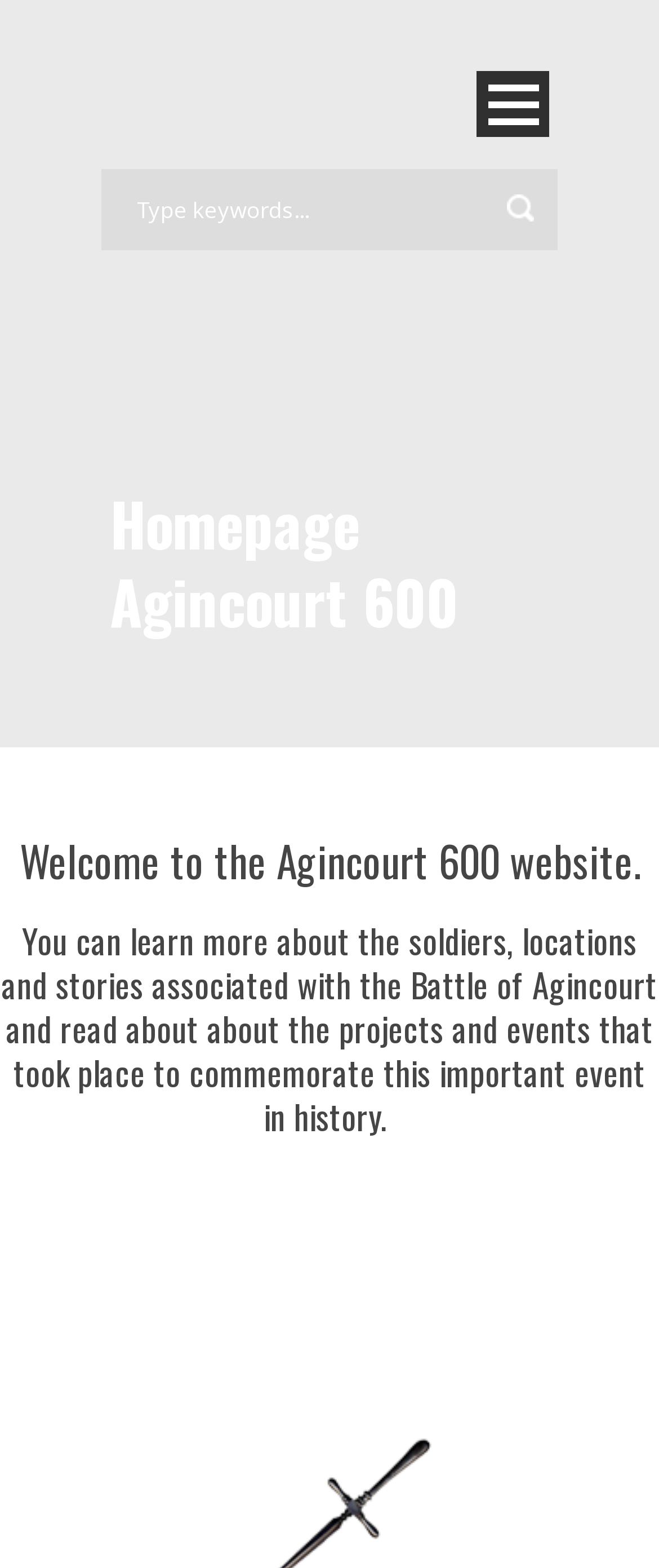Create a detailed summary of the webpage's content and design.

The webpage is dedicated to commemorating the 600th anniversary of the Battle of Agincourt. At the top right corner, there is a button to open the menu. Below it, there is a horizontal navigation bar with 9 links: Home, 2015, History, Tales, Agincourt Places, Agincourt Soldiers, Funded Projects, Charity, and Partners. These links are aligned vertically, with the first link "Home" at the top and the last link "Partners" at the bottom.

To the right of the navigation bar, there is a search box with a placeholder text "Type keywords..." and a button next to it. The search box and button are positioned at the same height as the navigation bar.

The main content of the webpage is divided into three sections. The first section has a heading "Homepage Agincourt 600" at the top left corner. Below it, there is a large heading that spans the entire width of the page, which reads "Welcome to the Agincourt 600 website." The third section has another heading that provides a brief introduction to the website, explaining that it contains information about the soldiers, locations, and stories associated with the Battle of Agincourt, as well as projects and events that commemorated the event.